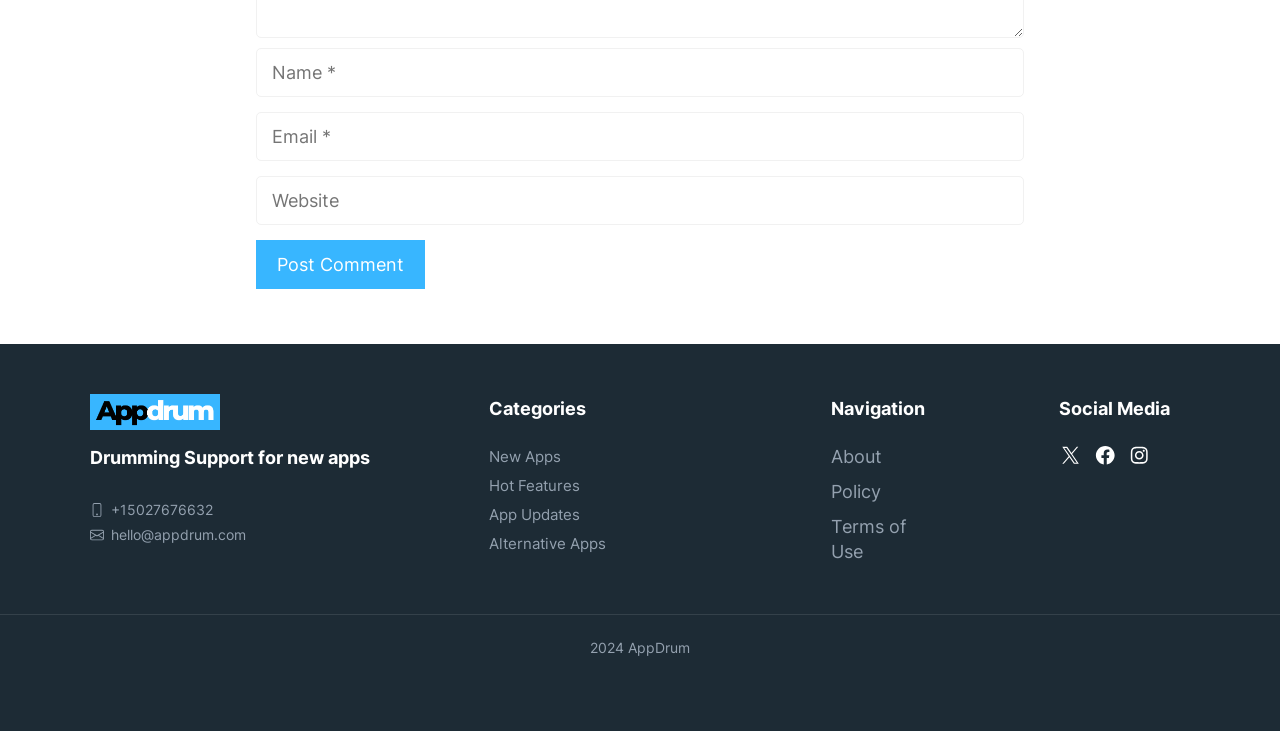Locate the bounding box coordinates of the UI element described by: "name="submit" value="Post Comment"". The bounding box coordinates should consist of four float numbers between 0 and 1, i.e., [left, top, right, bottom].

[0.2, 0.329, 0.332, 0.396]